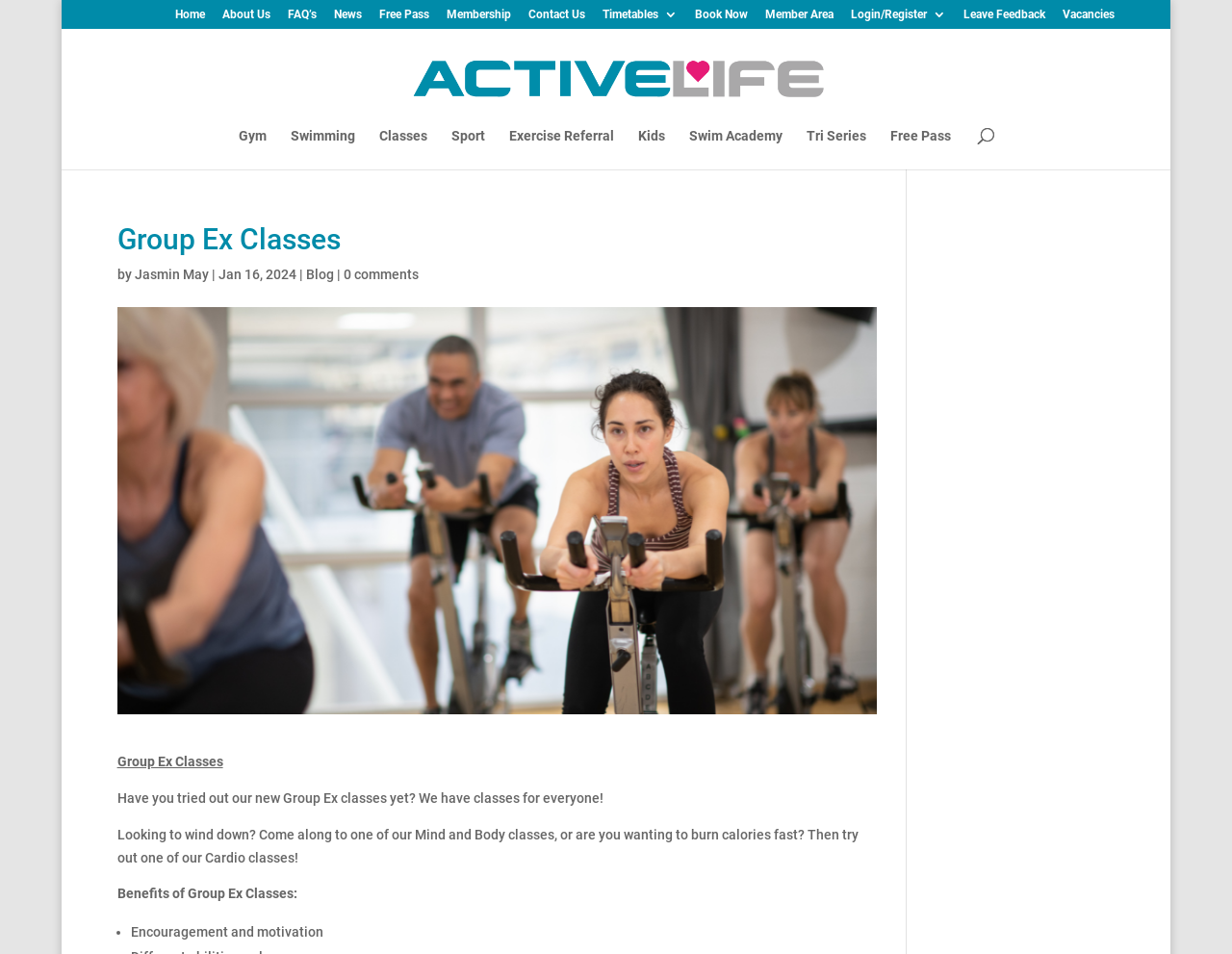Determine the webpage's heading and output its text content.

Group Ex Classes